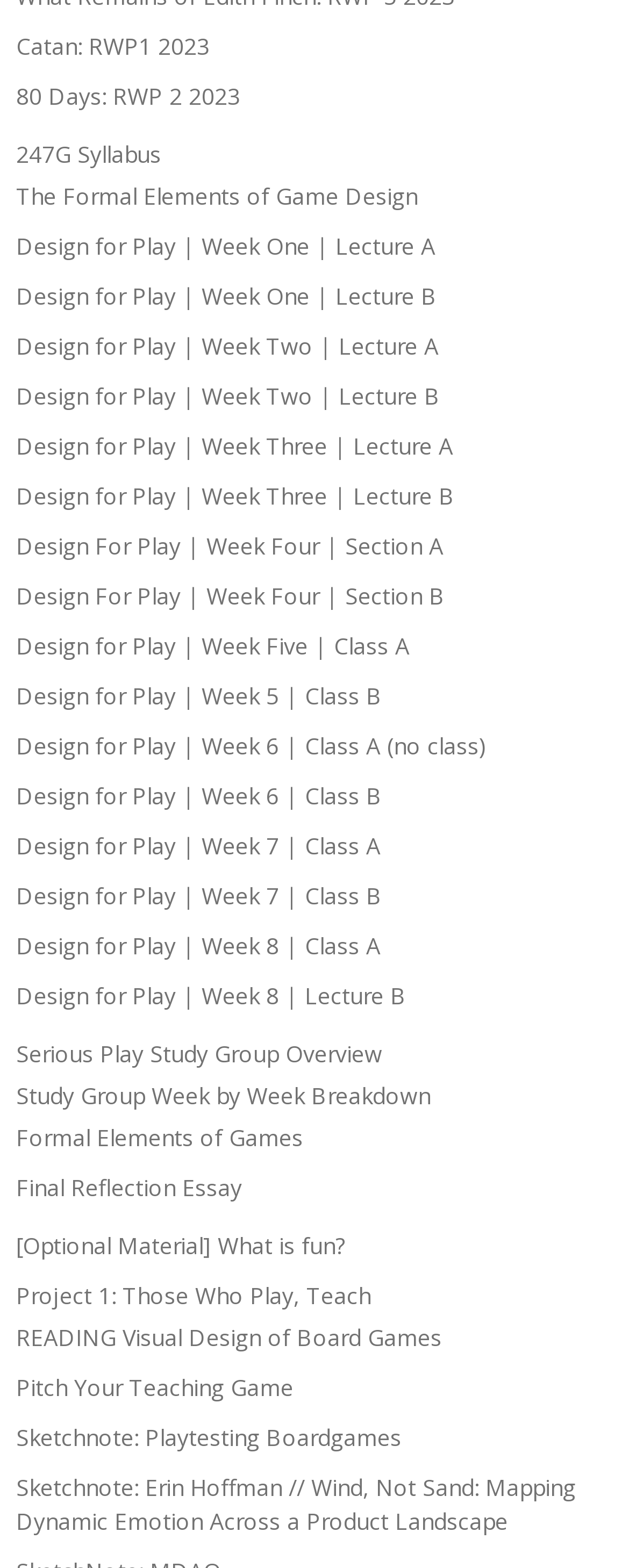Locate the bounding box coordinates of the clickable part needed for the task: "View the final reflection essay guidelines".

[0.026, 0.748, 0.385, 0.767]